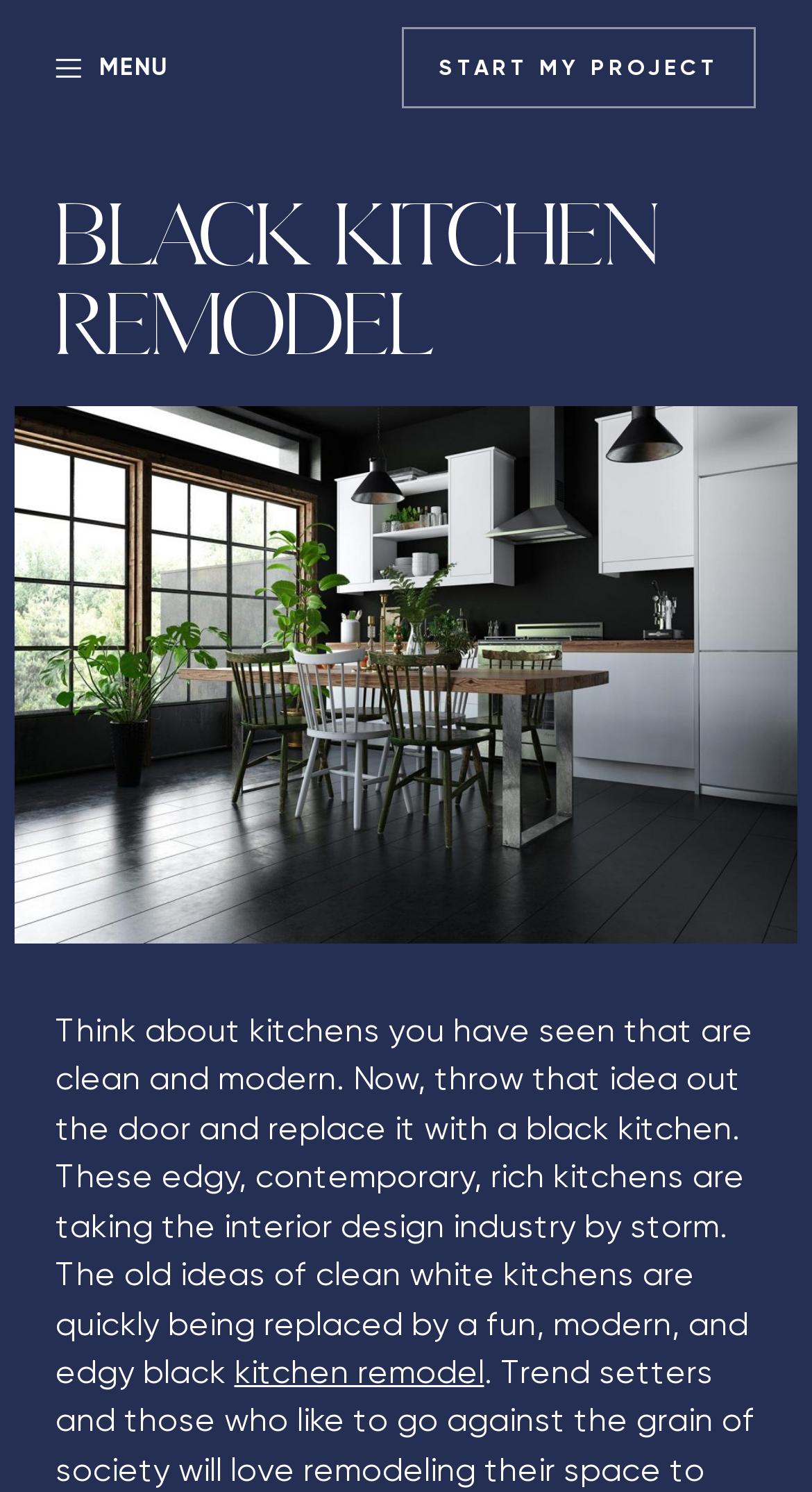What is the relationship between the 'kitchen remodel' link and the text?
Please provide a comprehensive answer based on the visual information in the image.

The 'kitchen remodel' link is likely a relevant link that provides more information or services related to kitchen remodeling, which is the main topic of the webpage, and is placed near the text that discusses black kitchen remodeling.